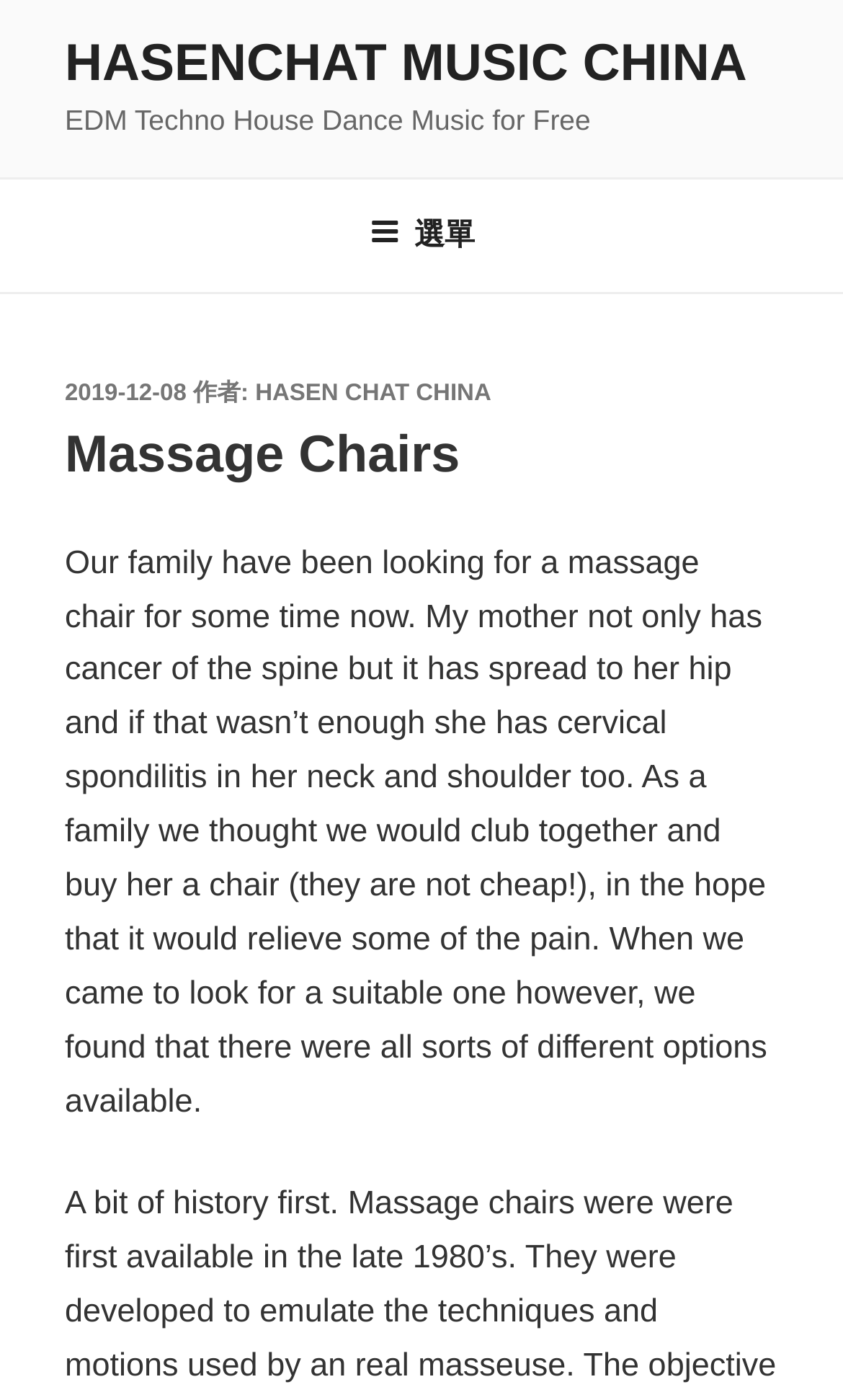What is the author of the article?
Provide a detailed answer to the question, using the image to inform your response.

The author of the article can be found by looking at the text '作者:' which is followed by a link 'HASEN CHAT CHINA', indicating that the author of the article is HASEN CHAT CHINA.